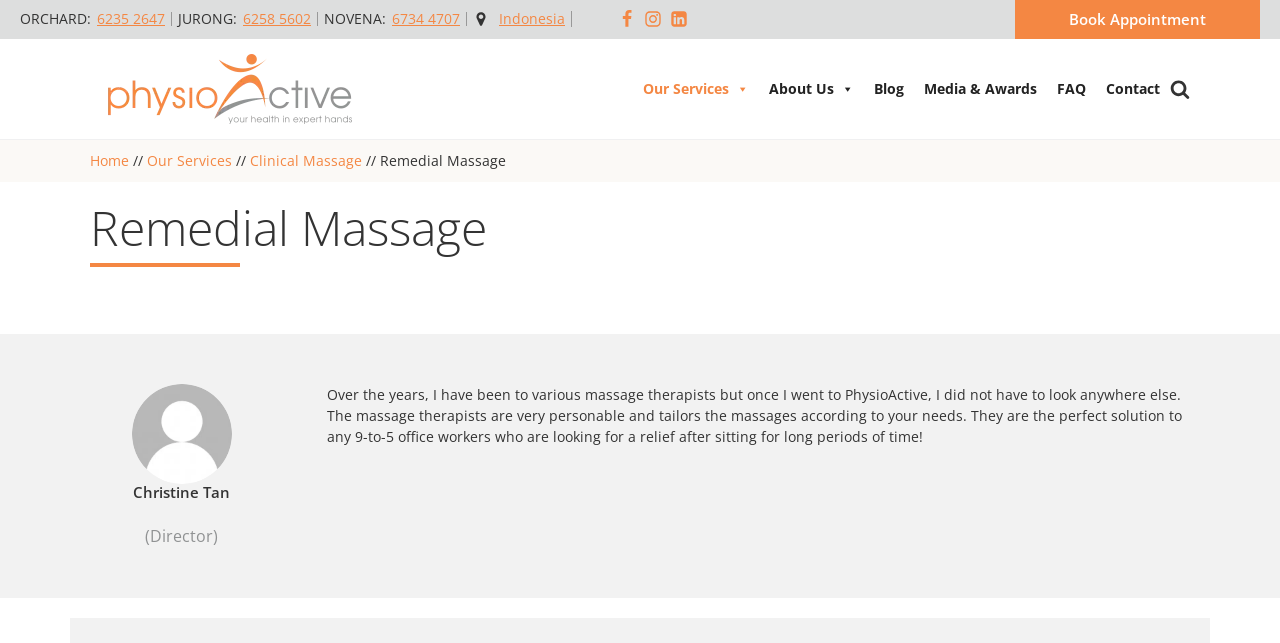Indicate the bounding box coordinates of the element that must be clicked to execute the instruction: "Learn about Grafana ObservabilityCON". The coordinates should be given as four float numbers between 0 and 1, i.e., [left, top, right, bottom].

None